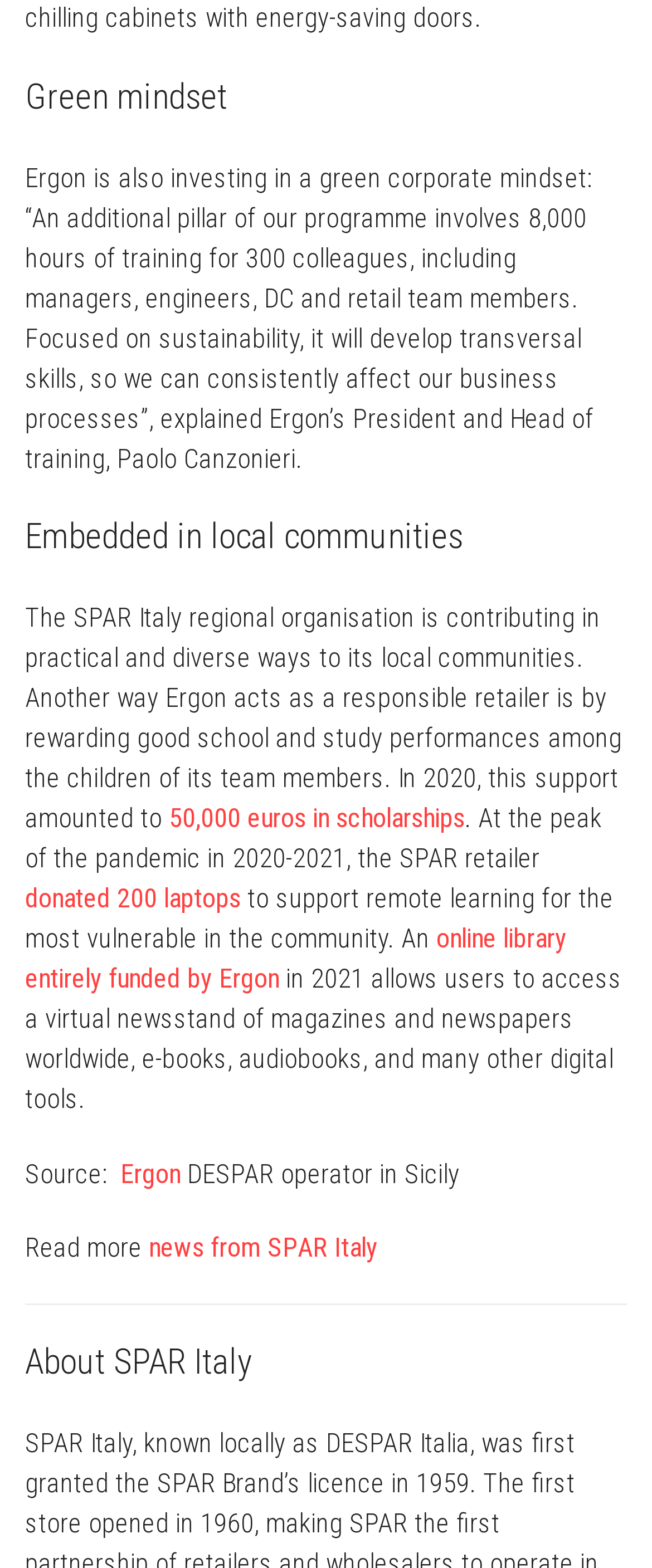What is Ergon's green corporate mindset about?
Give a comprehensive and detailed explanation for the question.

According to the webpage, Ergon is investing in a green corporate mindset, which involves 8,000 hours of training for 300 colleagues, including managers, engineers, DC and retail team members, focused on sustainability.